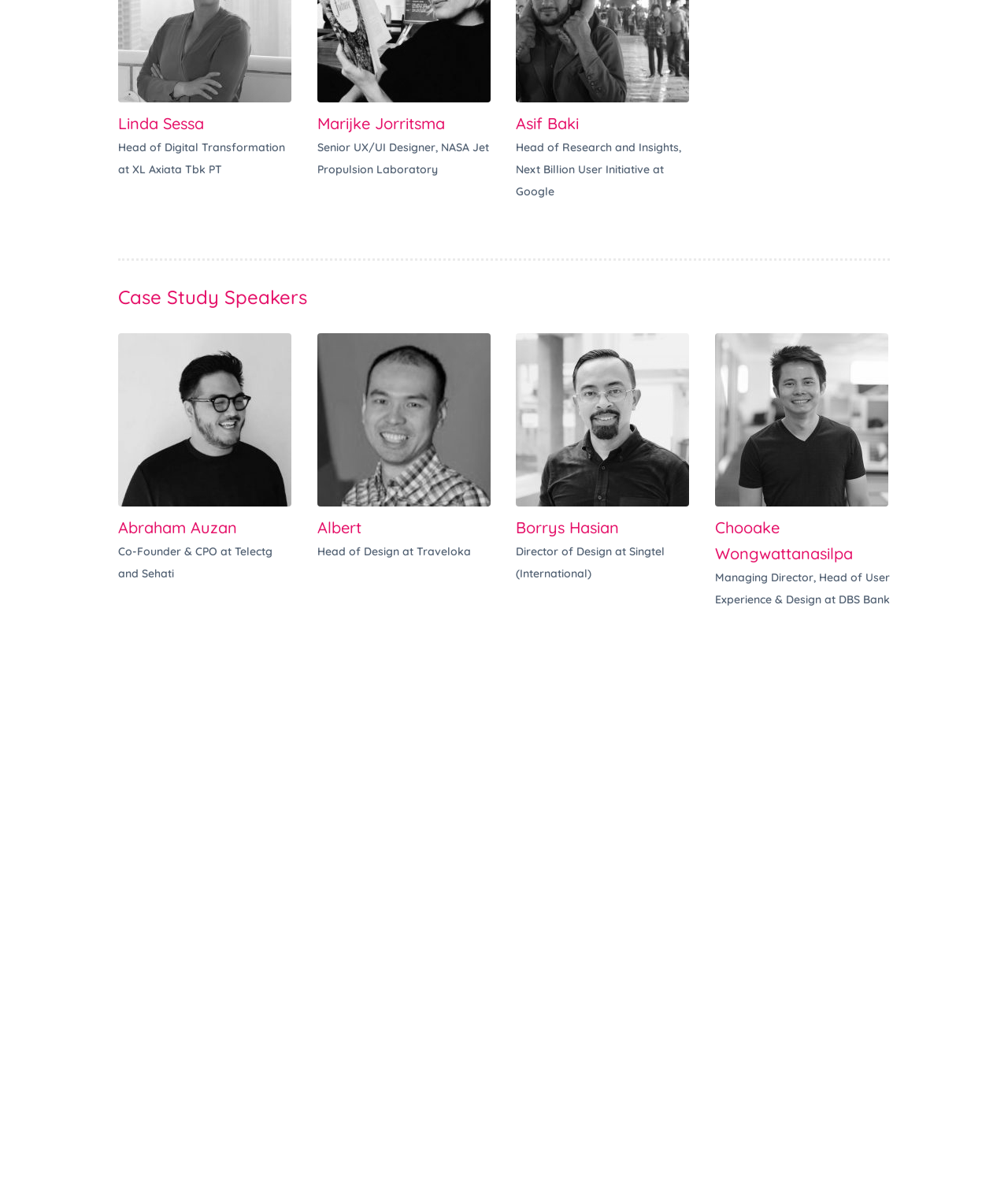Find the bounding box of the element with the following description: "Albert". The coordinates must be four float numbers between 0 and 1, formatted as [left, top, right, bottom].

[0.314, 0.436, 0.488, 0.458]